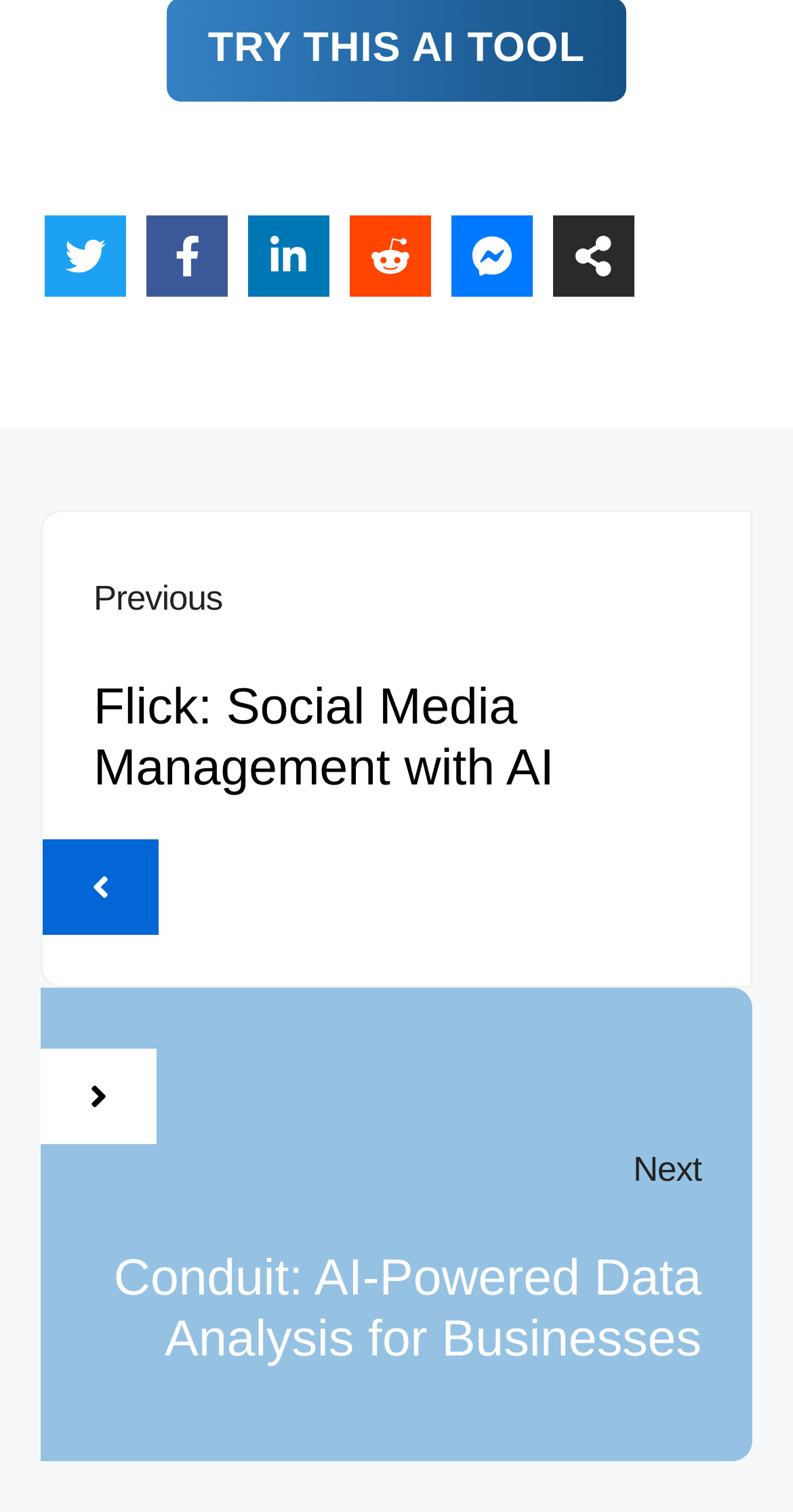Pinpoint the bounding box coordinates of the element that must be clicked to accomplish the following instruction: "Open Twitter page". The coordinates should be in the format of four float numbers between 0 and 1, i.e., [left, top, right, bottom].

None